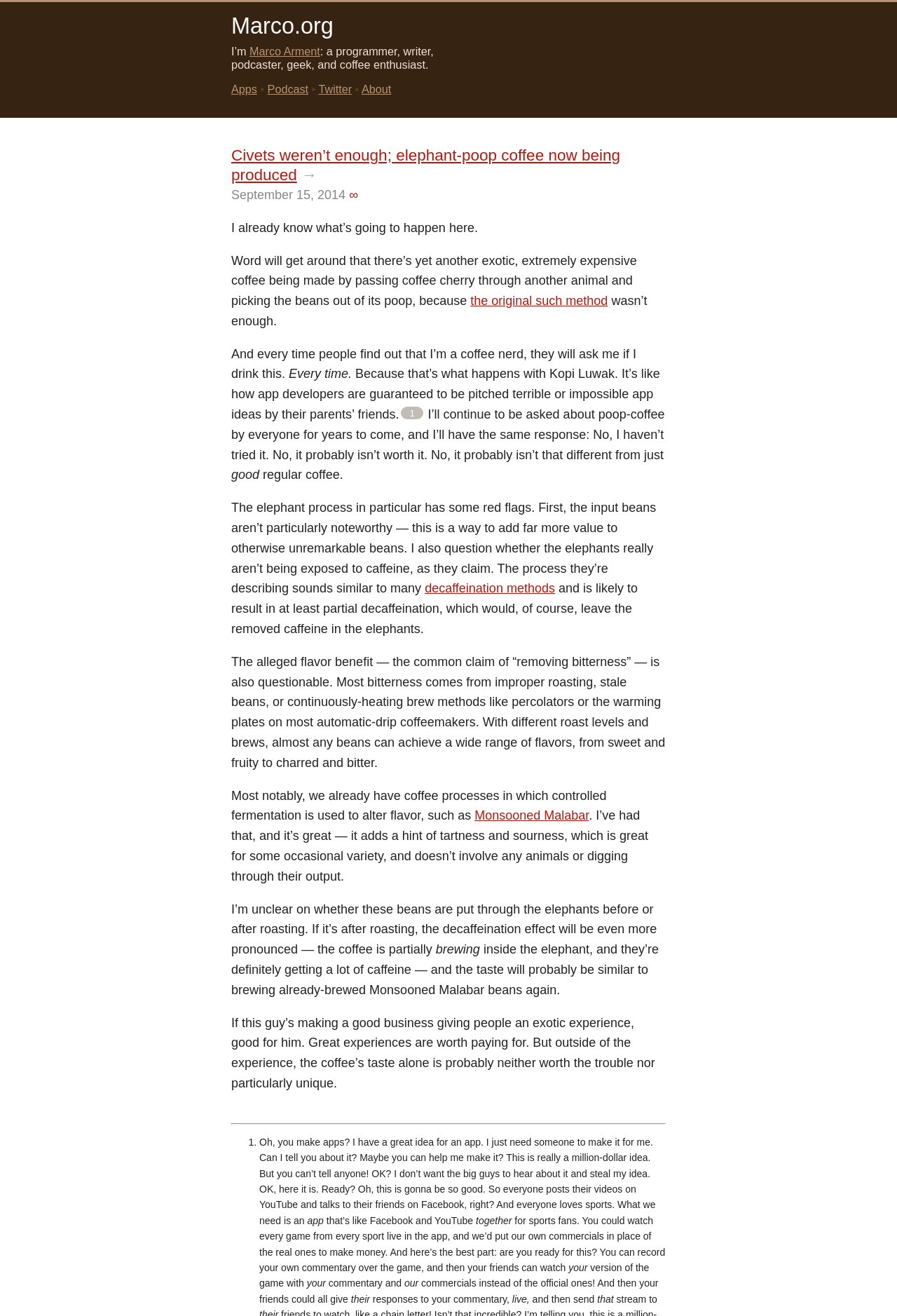Locate the bounding box coordinates of the item that should be clicked to fulfill the instruction: "Read the article about Civets and elephant-poop coffee".

[0.258, 0.111, 0.691, 0.139]